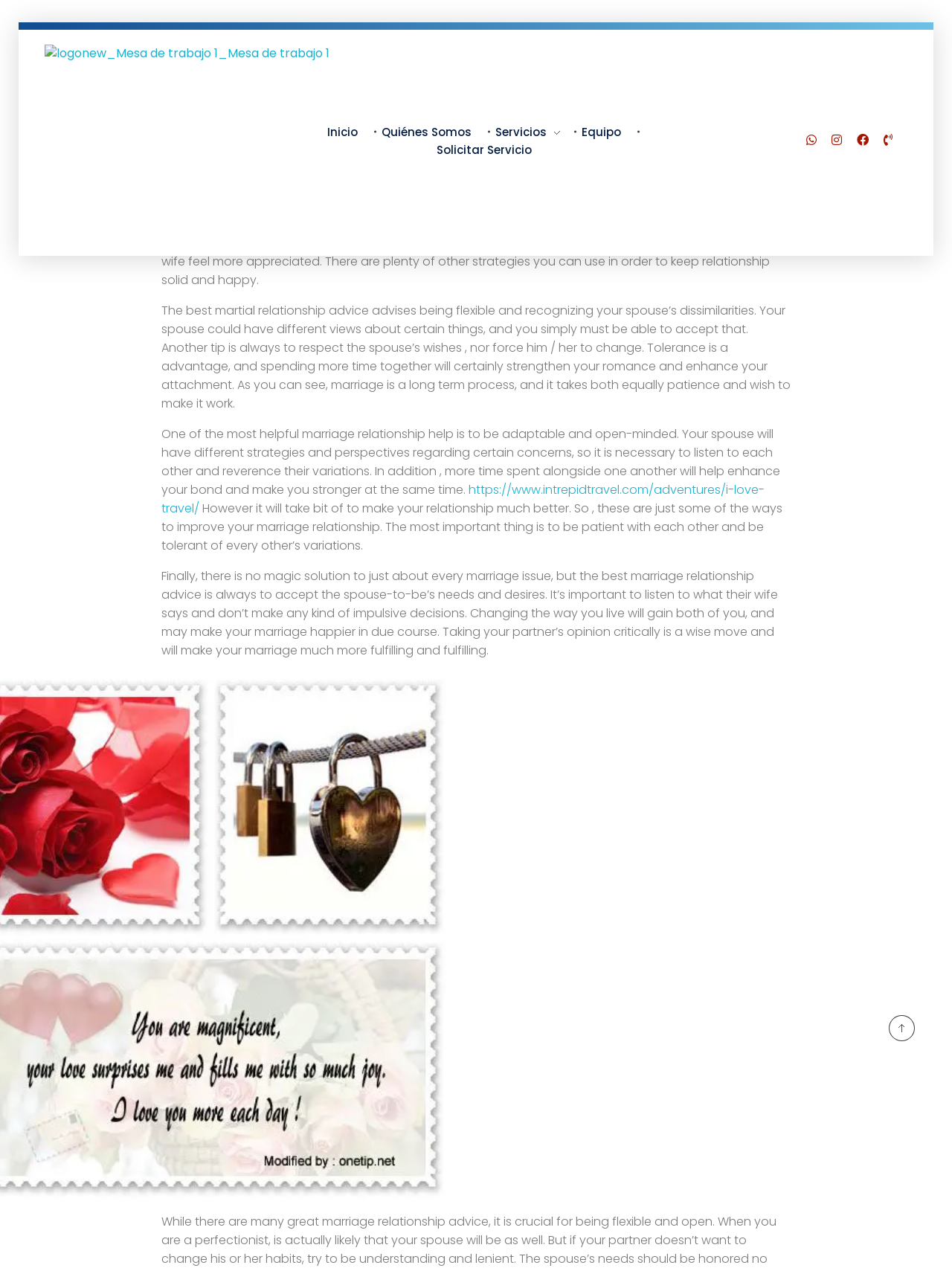What is the name of the website?
Carefully examine the image and provide a detailed answer to the question.

I determined the name of the website by looking at the heading element with the text 'Atmcare' and the logo image with the same name, which suggests that it is the title of the website.